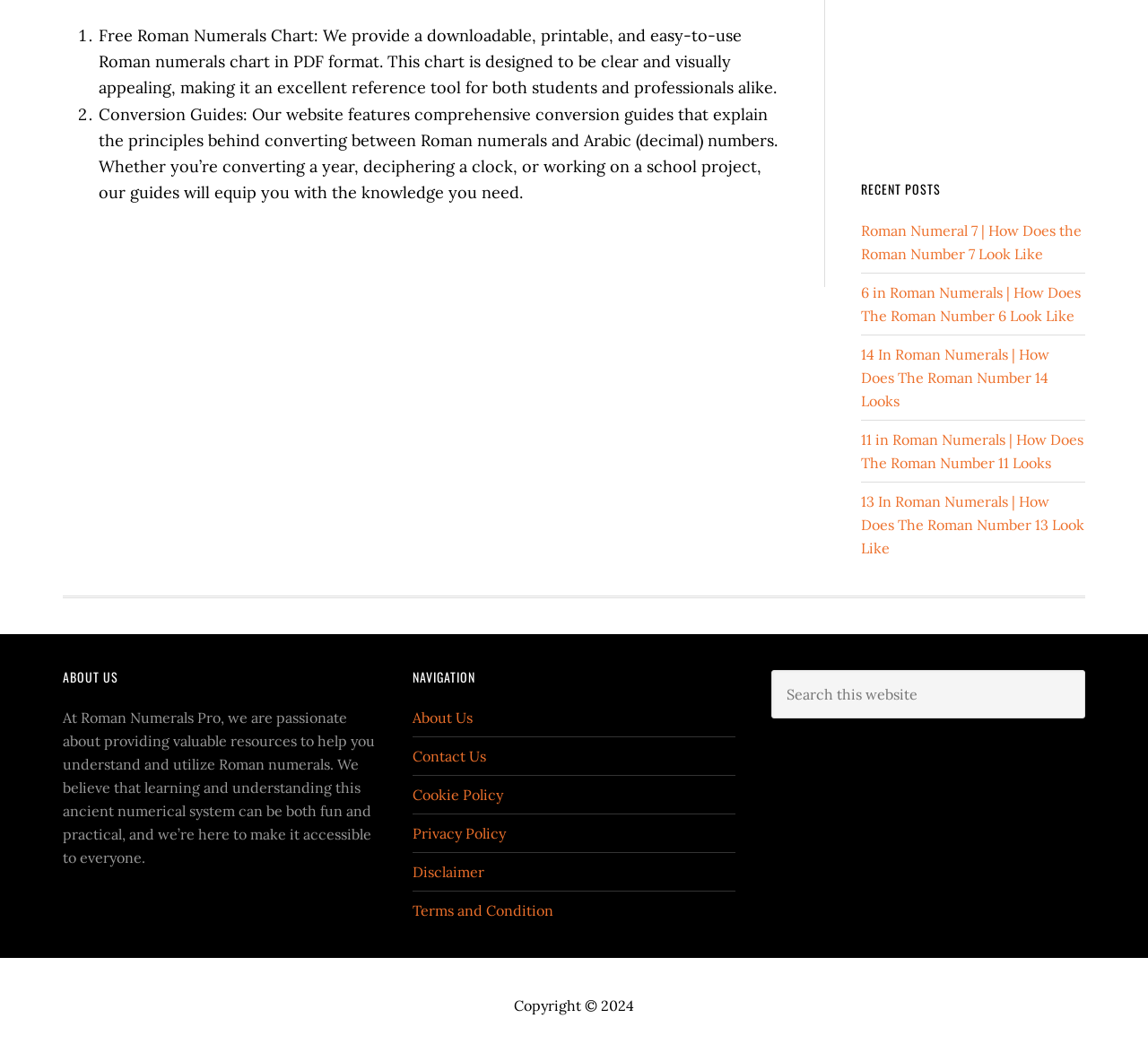Show the bounding box coordinates of the region that should be clicked to follow the instruction: "Contact the website."

[0.359, 0.71, 0.423, 0.727]